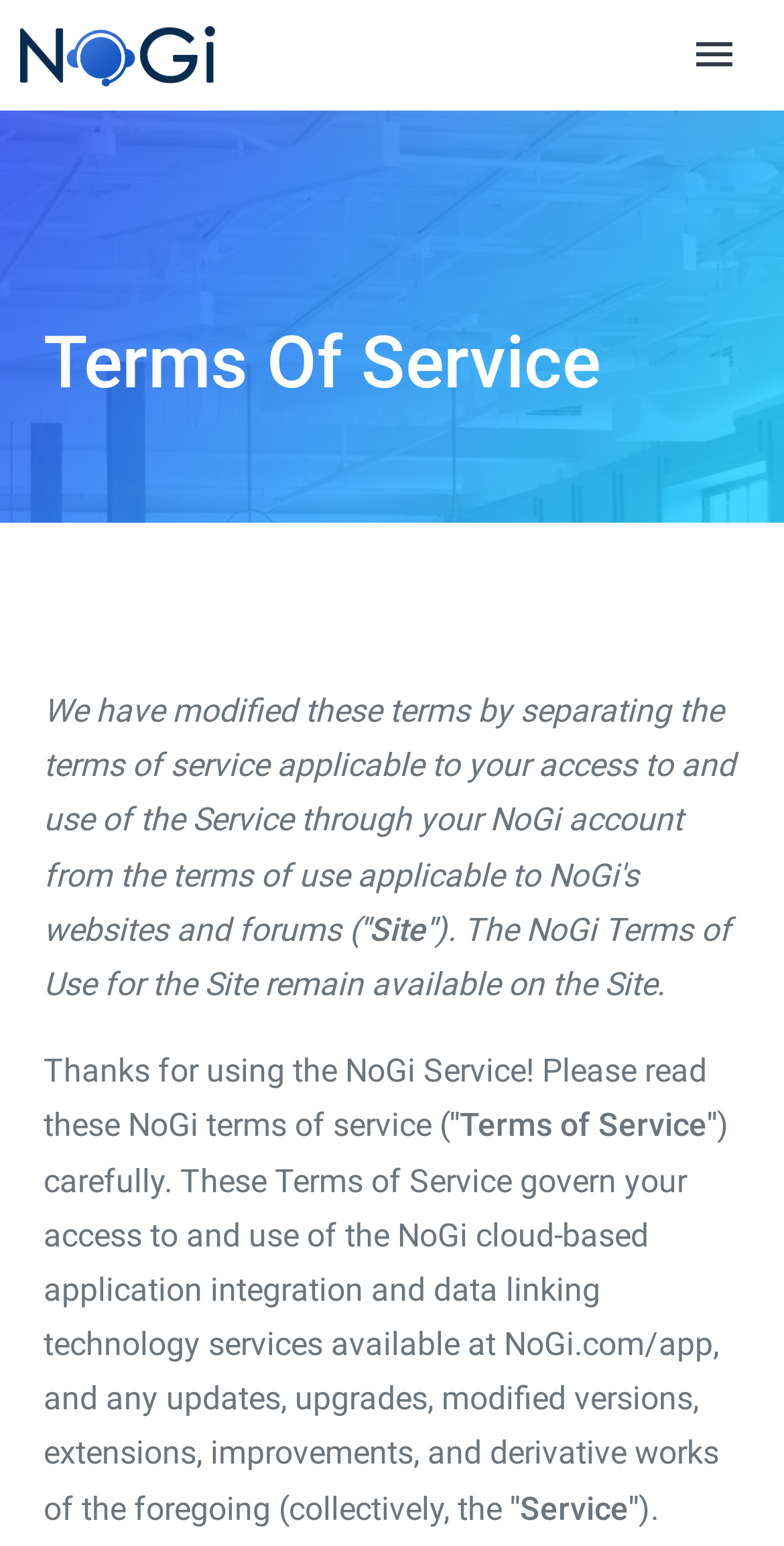Explain the features and main sections of the webpage comprehensively.

The webpage is a remote video conference call app for customer support, specifically focused on the NoGi virtual calling platform. At the top left corner, there is a link with no text. Next to it, on the top right corner, is a button to toggle navigation. 

Below the top section, there is a heading titled "Terms Of Service" that spans almost the entire width of the page. Underneath this heading, there are four blocks of text. The first block is a short phrase "Site" located at the middle left of the page. The second block is a sentence that starts with "The NoGi Terms of Use for the Site remain available on the Site." It is positioned below the "Site" phrase and extends to the right edge of the page. 

The third block of text is a paragraph that begins with "Thanks for using the NoGi Service! Please read these NoGi terms of service (" and is located below the second block. It takes up most of the page's width. The fourth block is another sentence that starts with "These Terms of Service govern your access to and use of the NoGi cloud-based application integration and data linking technology services available at NoGi.com/app..." and is positioned below the third block, also spanning most of the page's width. Within this block, the word "Service" is highlighted.